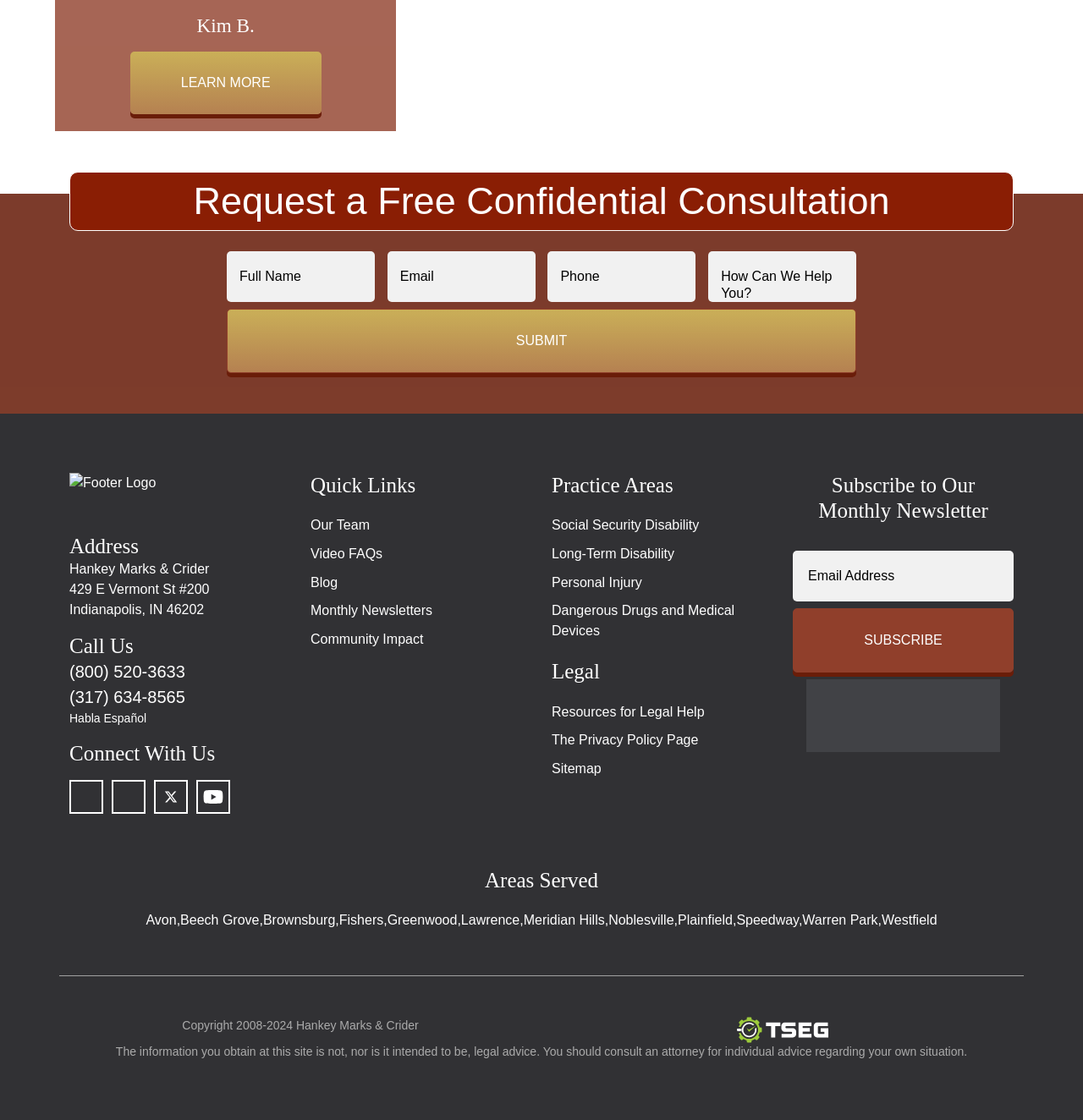Please determine the bounding box coordinates of the element to click on in order to accomplish the following task: "Call the phone number (800) 520-3633". Ensure the coordinates are four float numbers ranging from 0 to 1, i.e., [left, top, right, bottom].

[0.064, 0.591, 0.171, 0.608]